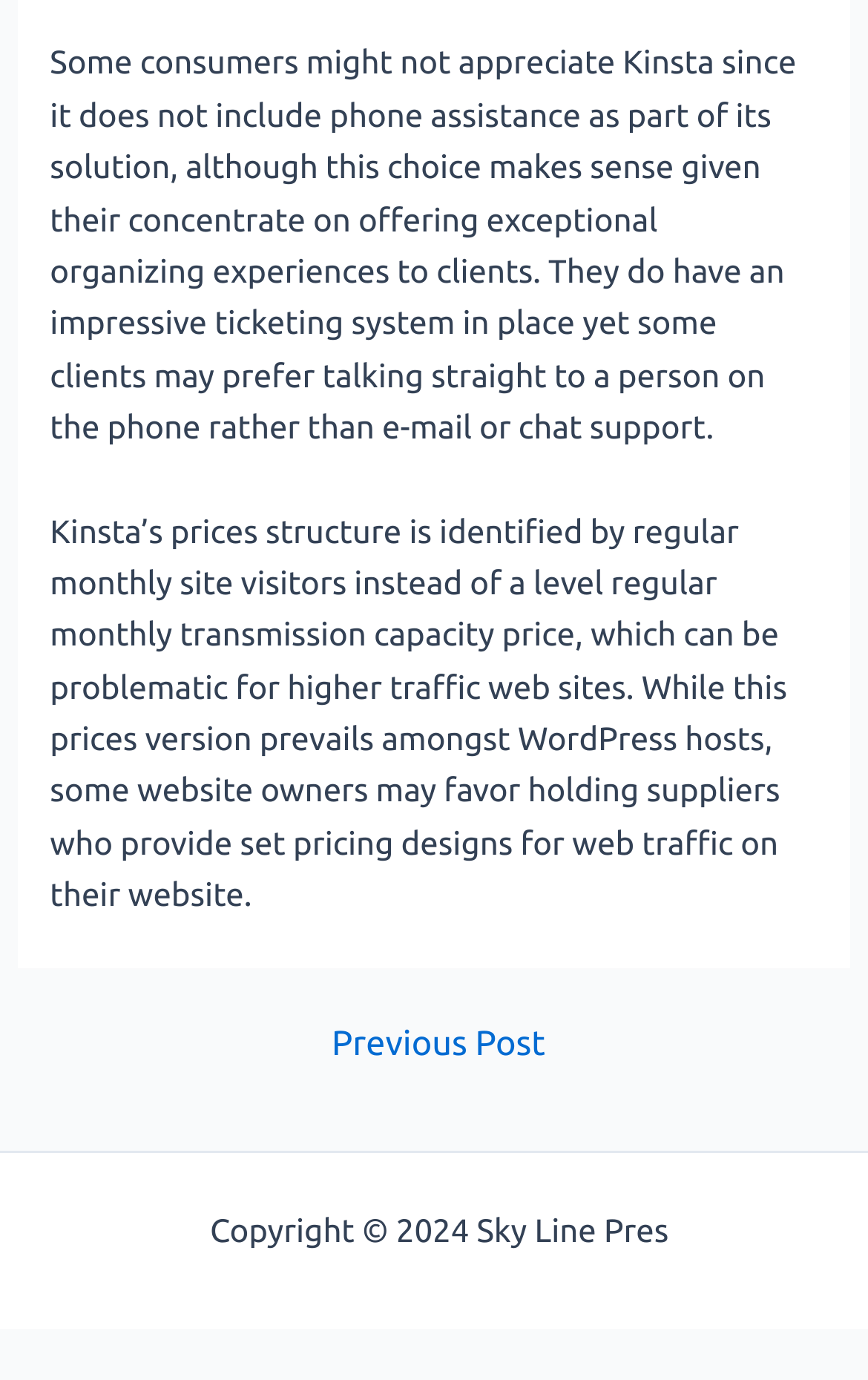Determine the bounding box coordinates (top-left x, top-left y, bottom-right x, bottom-right y) of the UI element described in the following text: ← Previous Post

[0.025, 0.744, 0.985, 0.769]